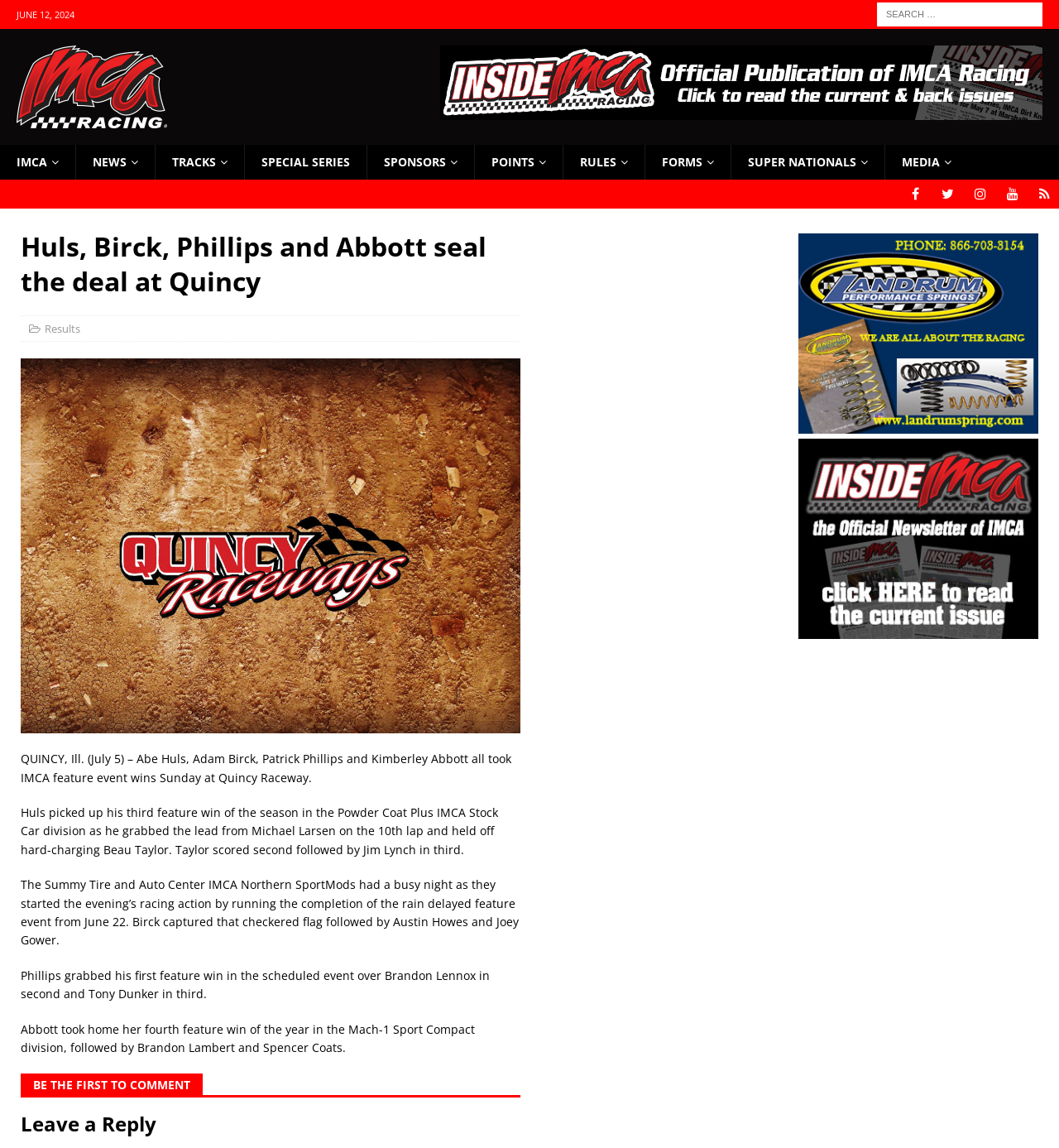Illustrate the webpage's structure and main components comprehensively.

This webpage is about the International Motor Contest Association (IMCA) and features a news article about a recent racing event at Quincy Raceway. At the top of the page, there is a date "JUNE 12, 2024" and a search bar with a "Search for:" label. Below the search bar, there is a link to the IMCA website with an accompanying image of the IMCA logo.

The main content of the page is divided into two sections. On the left side, there is a navigation menu with links to various sections of the website, including NEWS, TRACKS, SPECIAL SERIES, SPONSORS, POINTS, RULES, FORMS, SUPER NATIONALS, and MEDIA. There are also social media links to Facebook, Twitter, Instagram, YouTube, and Spotify.

On the right side, there is a news article with a heading "Huls, Birck, Phillips and Abbott seal the deal at Quincy" and a subheading "QUINCY, Ill. (July 5) – Abe Huls, Adam Birck, Patrick Phillips and Kimberley Abbott all took IMCA feature event wins Sunday at Quincy Raceway." The article is accompanied by an image. The text describes the racing event, including the winners and their positions in each division.

Below the article, there are two headings, "BE THE FIRST TO COMMENT" and "Leave a Reply", which suggest that users can leave comments on the article. At the bottom of the page, there are two more sections with links and images, but their content is not clear from the provided accessibility tree.